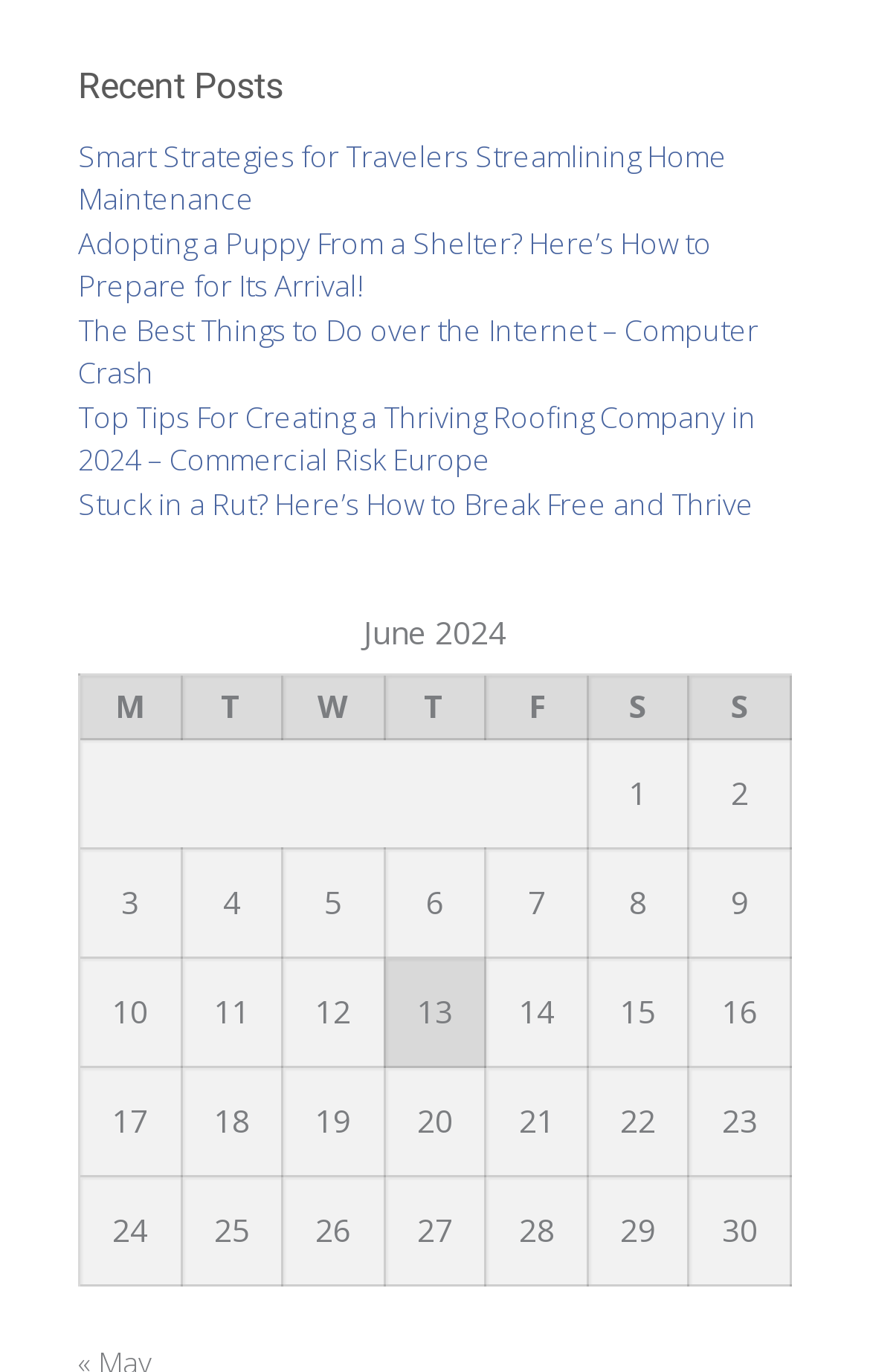Locate the bounding box coordinates of the element that needs to be clicked to carry out the instruction: "Click on 'Smart Strategies for Travelers Streamlining Home Maintenance'". The coordinates should be given as four float numbers ranging from 0 to 1, i.e., [left, top, right, bottom].

[0.09, 0.099, 0.836, 0.16]